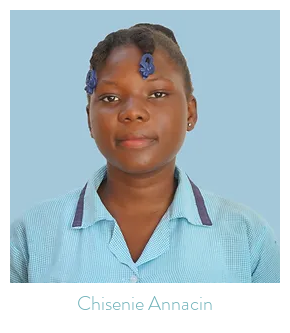Provide a short, one-word or phrase answer to the question below:
What is Chisenie's hair adorned with?

Blue clips